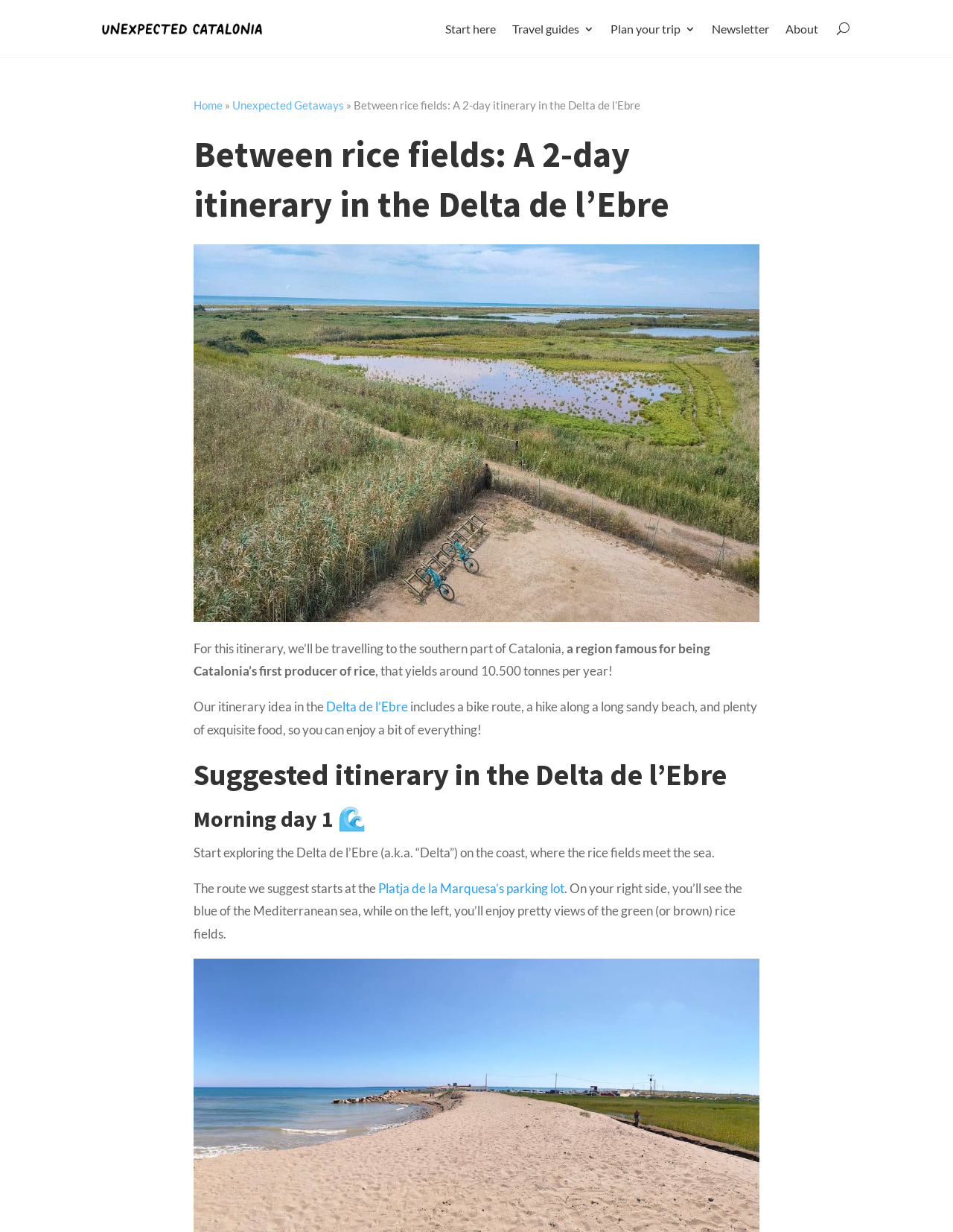Locate the bounding box coordinates of the area where you should click to accomplish the instruction: "Click on the 'Start here' link".

[0.467, 0.019, 0.52, 0.032]